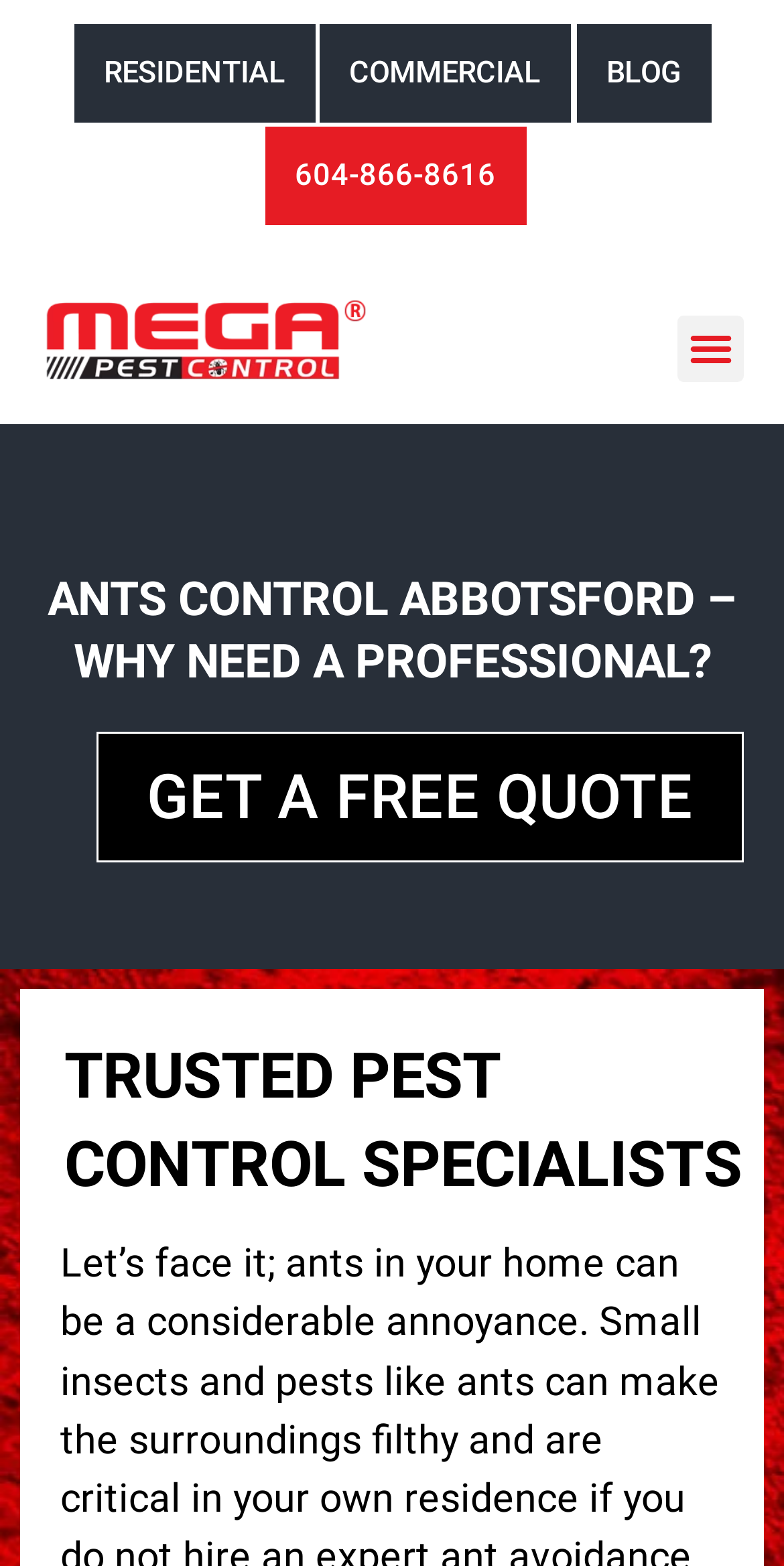Reply to the question below using a single word or brief phrase:
What is the phone number to contact for pest control?

604-866-8616